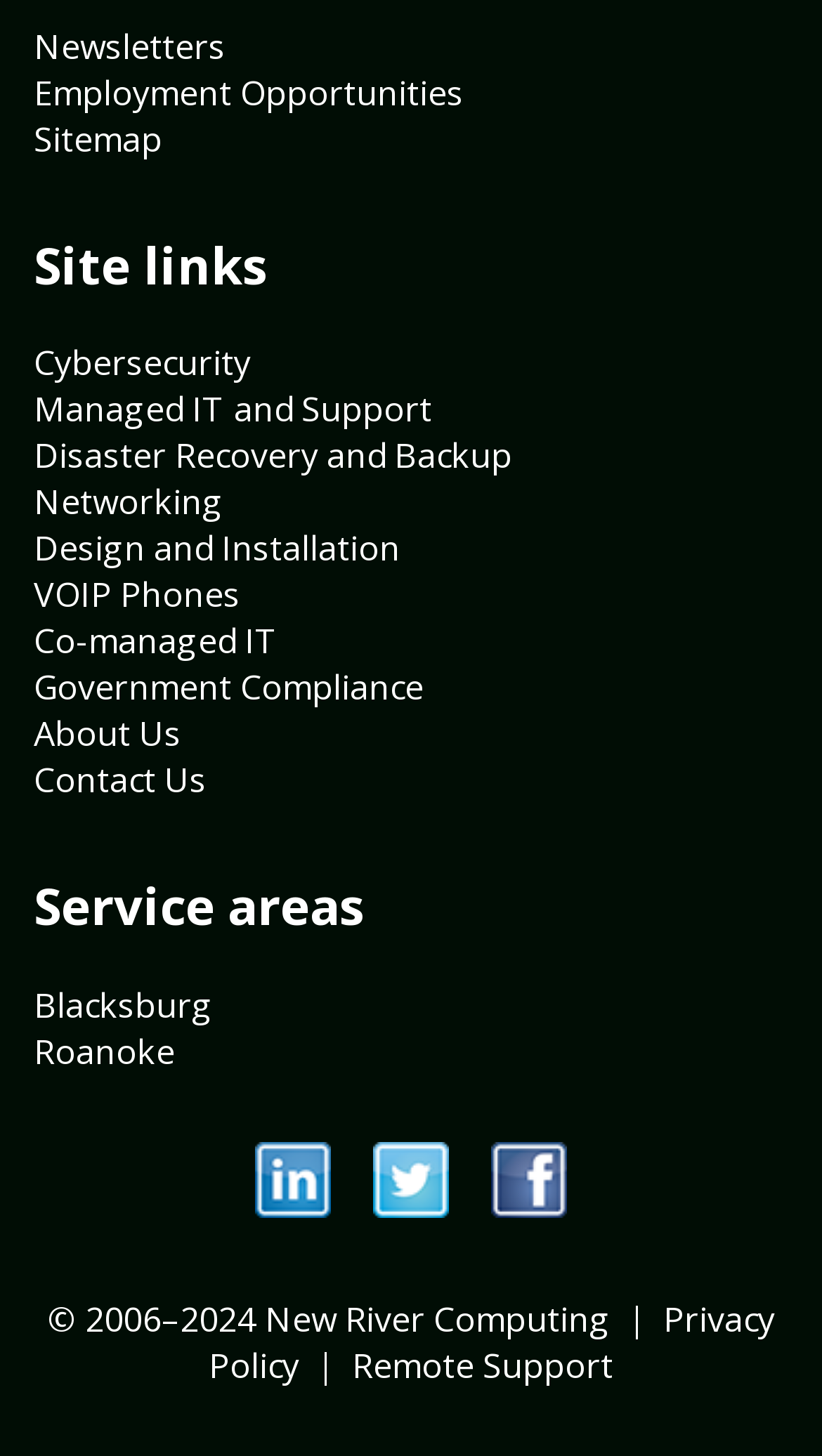Can you find the bounding box coordinates for the element to click on to achieve the instruction: "Visit Cybersecurity page"?

[0.041, 0.234, 0.305, 0.265]